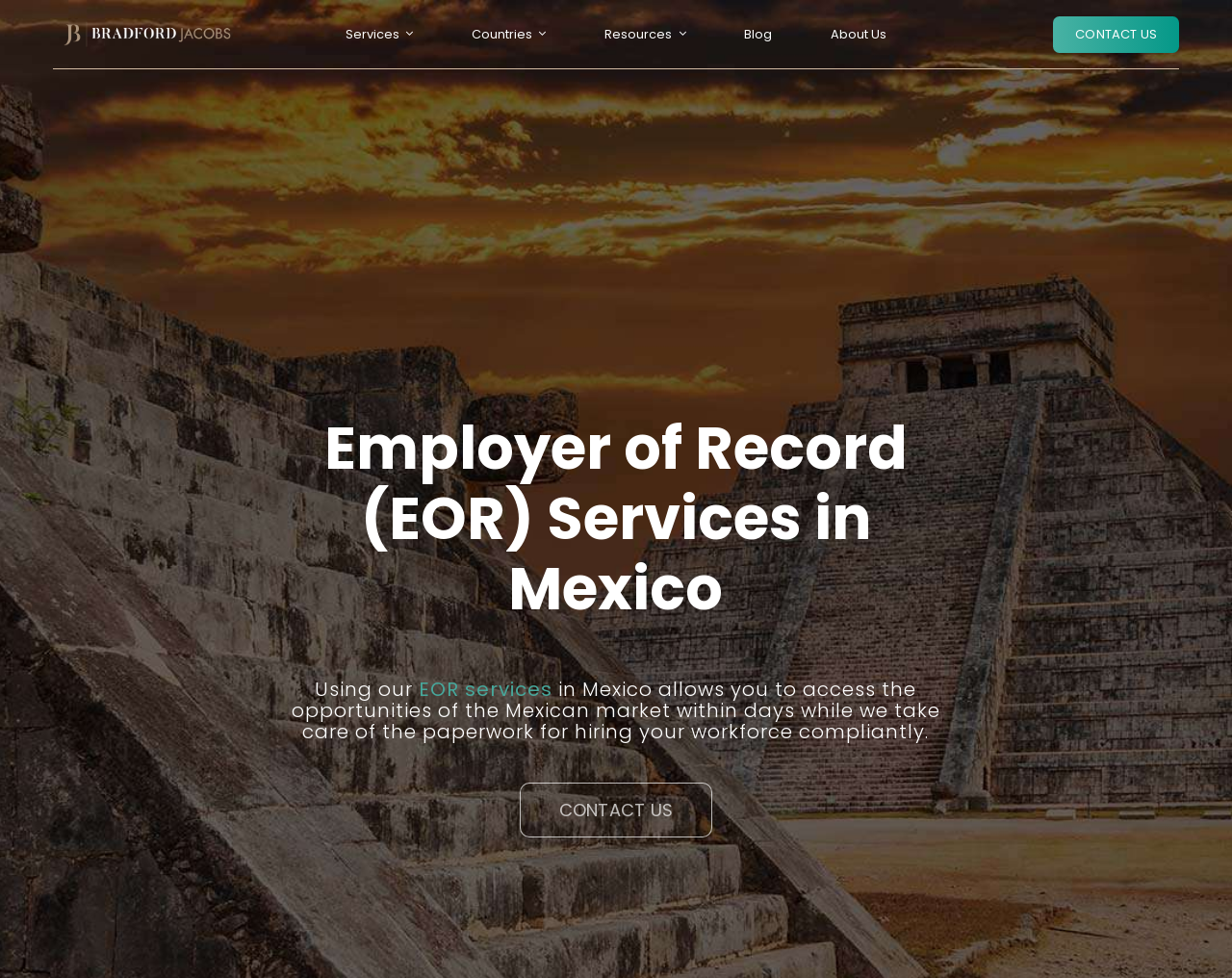Locate the bounding box coordinates of the element that should be clicked to execute the following instruction: "view about page".

None